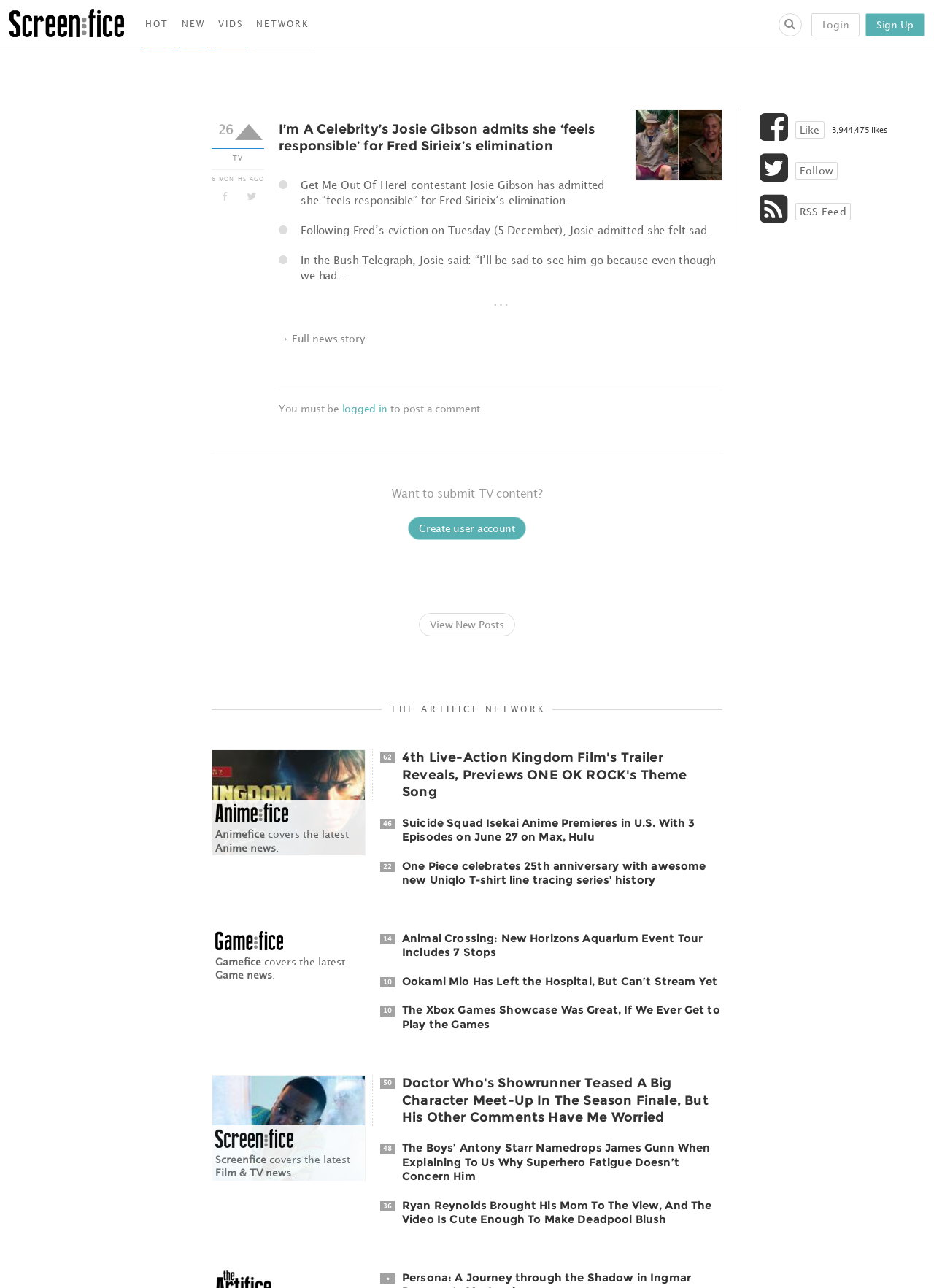Generate the main heading text from the webpage.

I’m A Celebrity’s Josie Gibson admits she ‘feels responsible’ for Fred Sirieix’s elimination